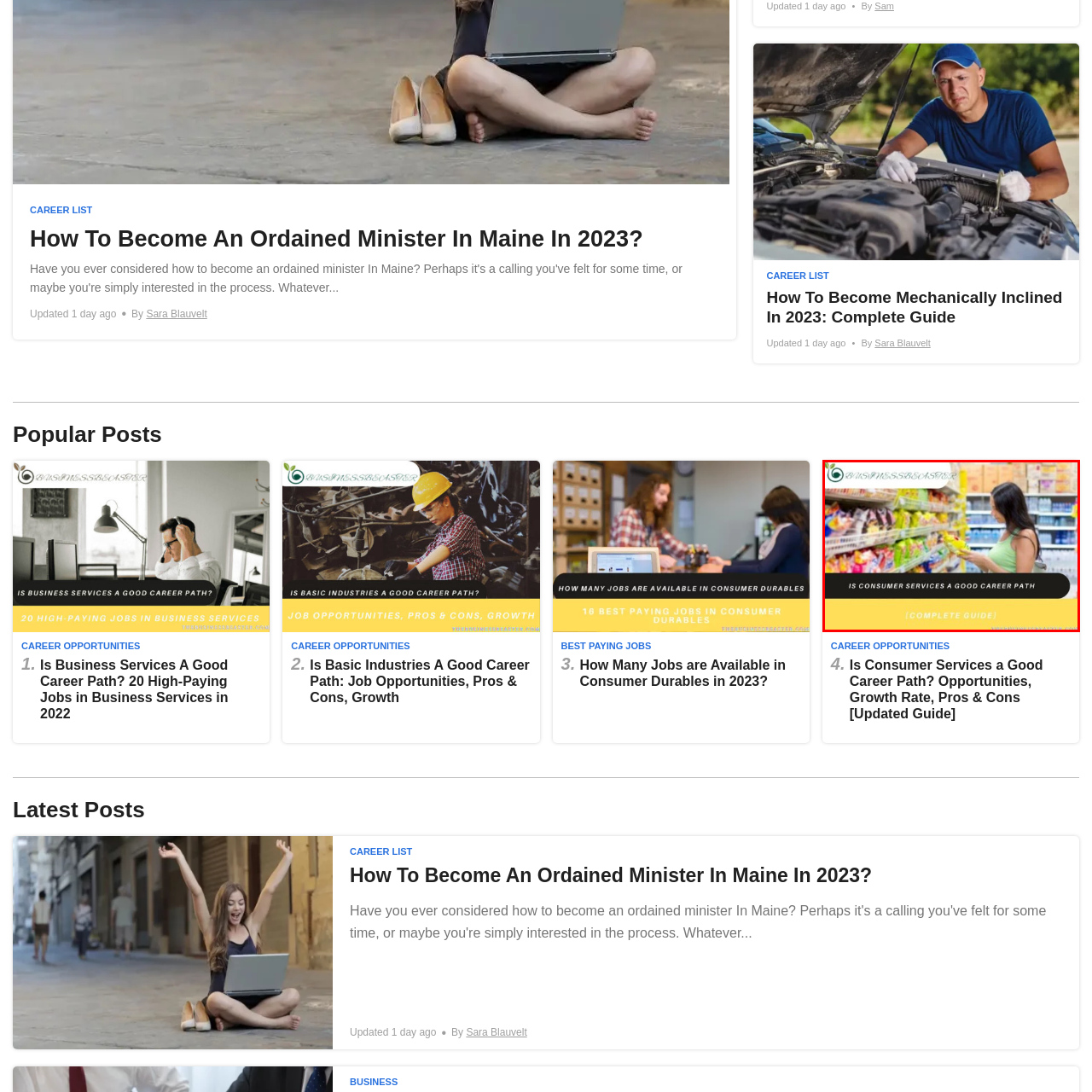Give a detailed description of the image area outlined by the red box.

In this image, a woman is seen shopping in a supermarket aisle filled with various snack products. She is focused on examining a bag of chips while surrounded by a colorful display of items, emphasizing the consumer services sector. The visual is topped with the logo of "BusinessBeaster" and the text "Is Consumer Services a Good Career Path?" along with a tagline reading "Complete Guide." This composition invites viewers to explore the potential career opportunities within the consumer services industry, reflecting on its relevance and appeal in today's job market. The bright colors and engaging imagery create an inviting atmosphere, drawing attention to the possibilities in this field.